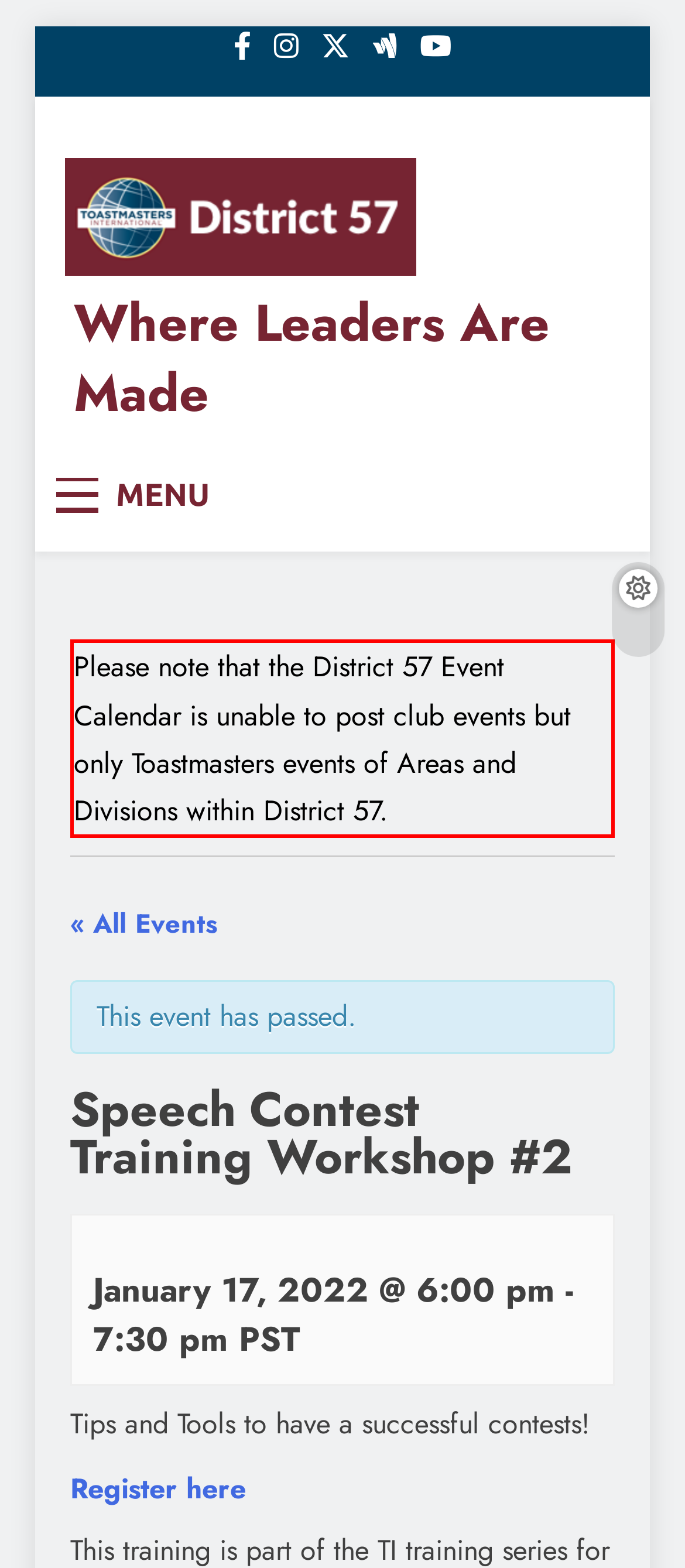Determine the main text heading of the webpage and provide its content.

Speech Contest Training Workshop #2